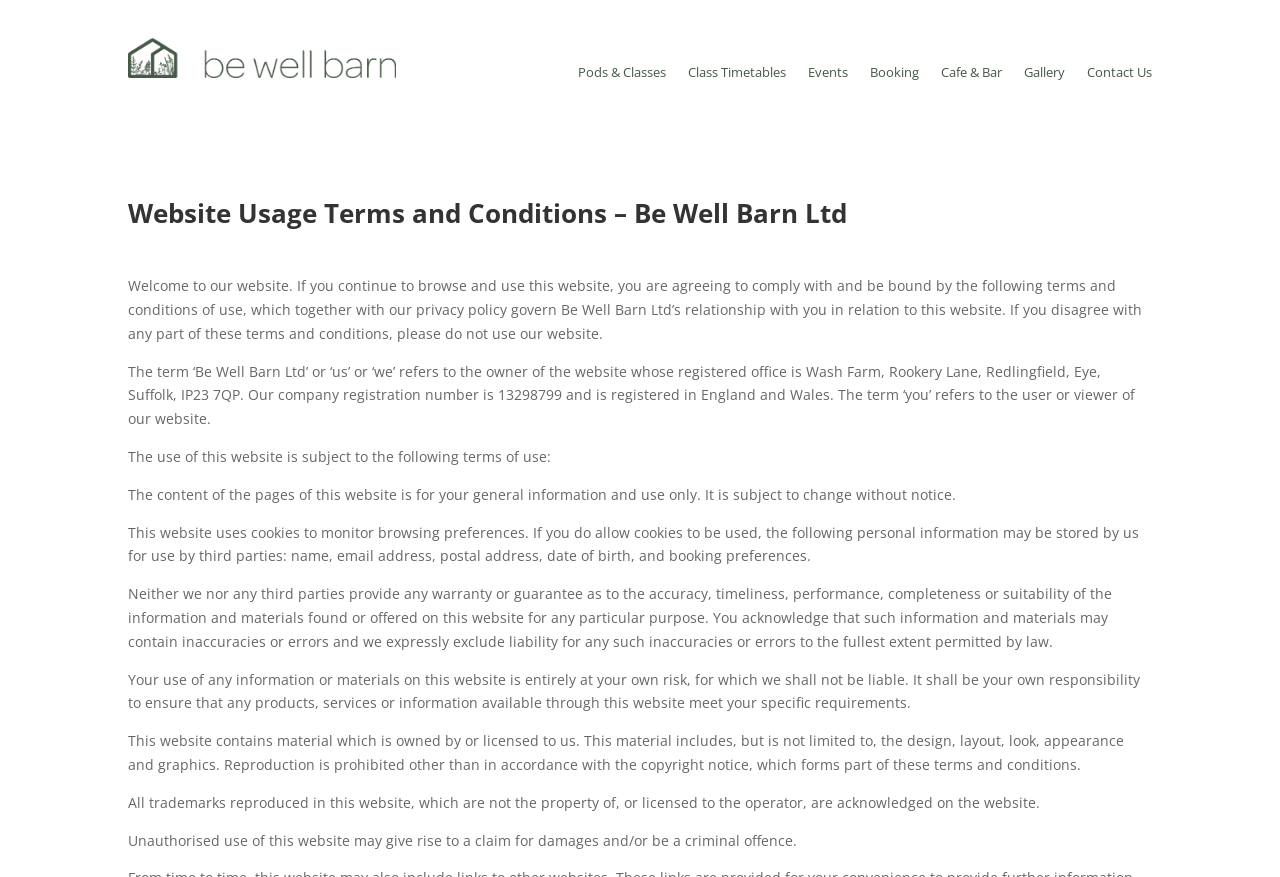Identify the bounding box coordinates for the element that needs to be clicked to fulfill this instruction: "Go to Pods & Classes". Provide the coordinates in the format of four float numbers between 0 and 1: [left, top, right, bottom].

[0.452, 0.038, 0.52, 0.125]